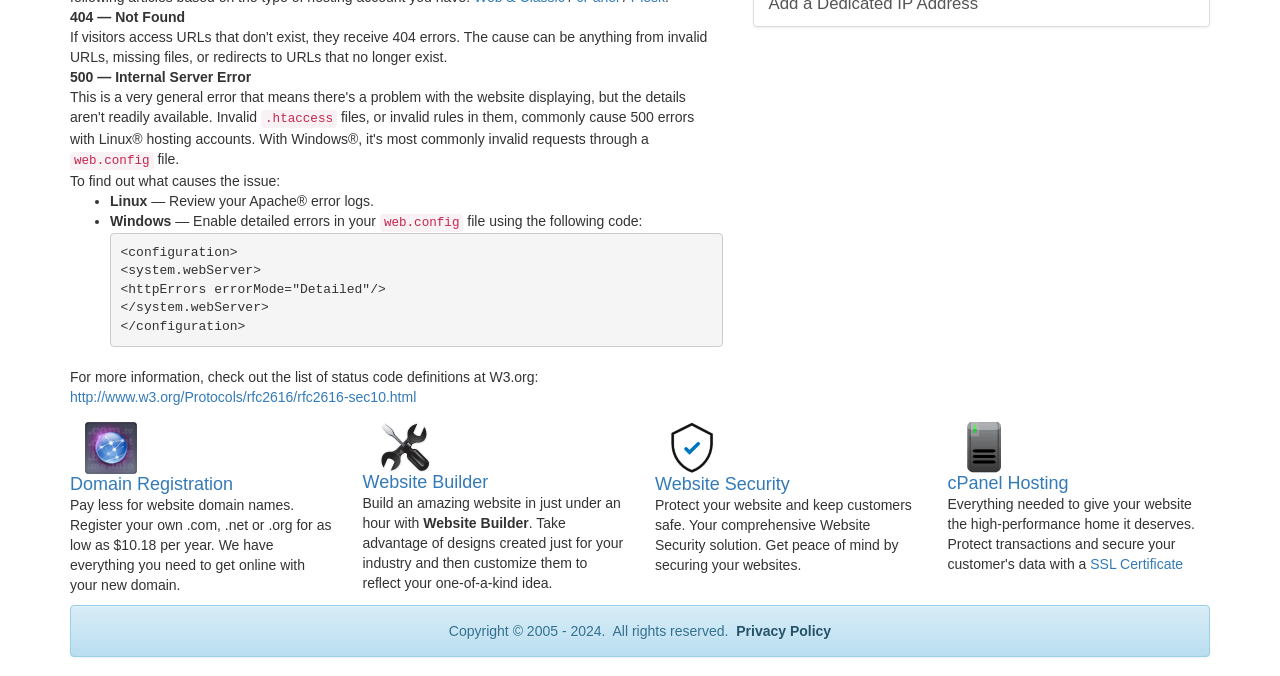Based on the element description: "Reporting Corruption", identify the UI element and provide its bounding box coordinates. Use four float numbers between 0 and 1, [left, top, right, bottom].

None